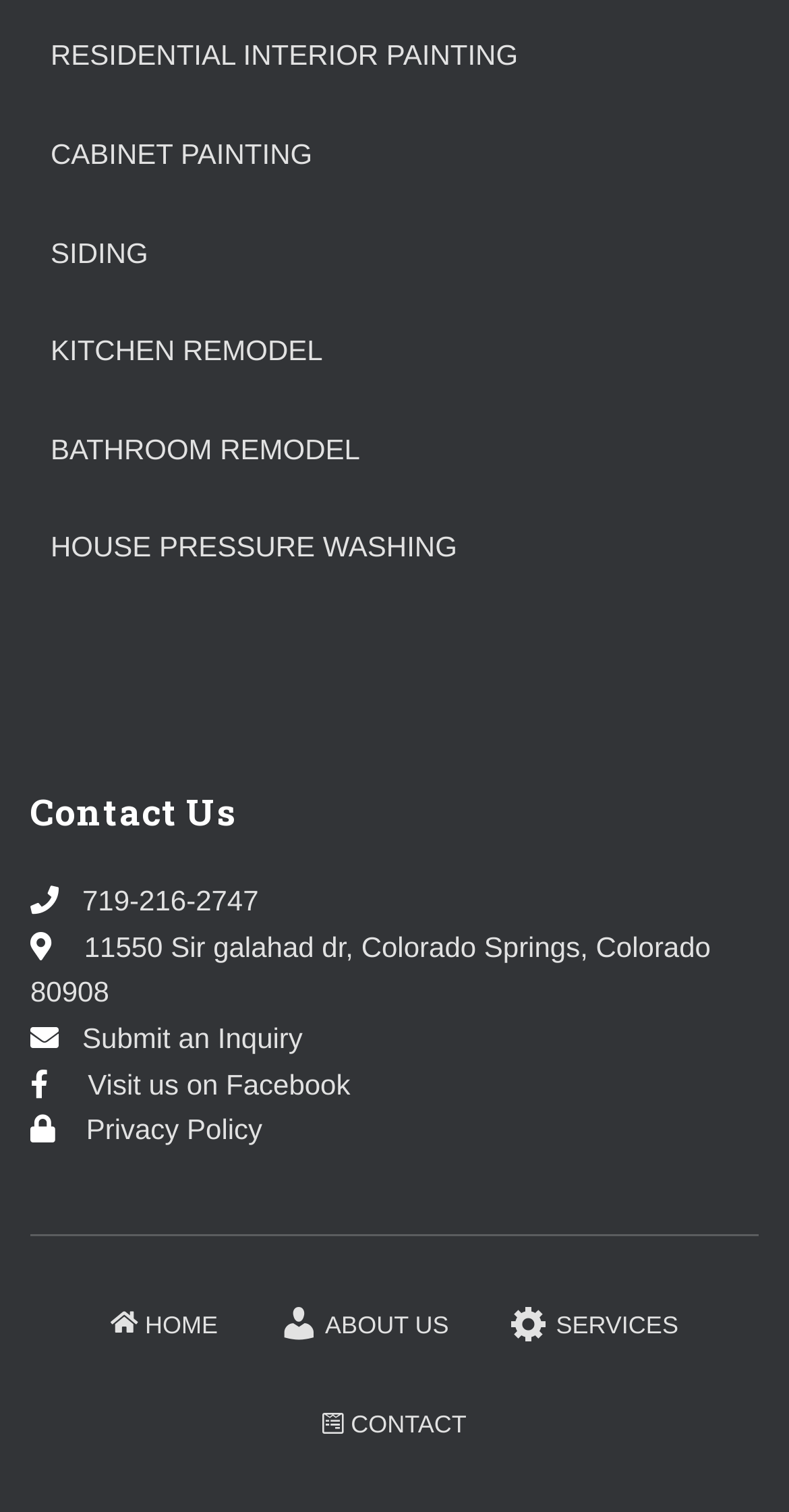Provide a one-word or short-phrase response to the question:
What social media platform can I visit to learn more about the company?

Facebook